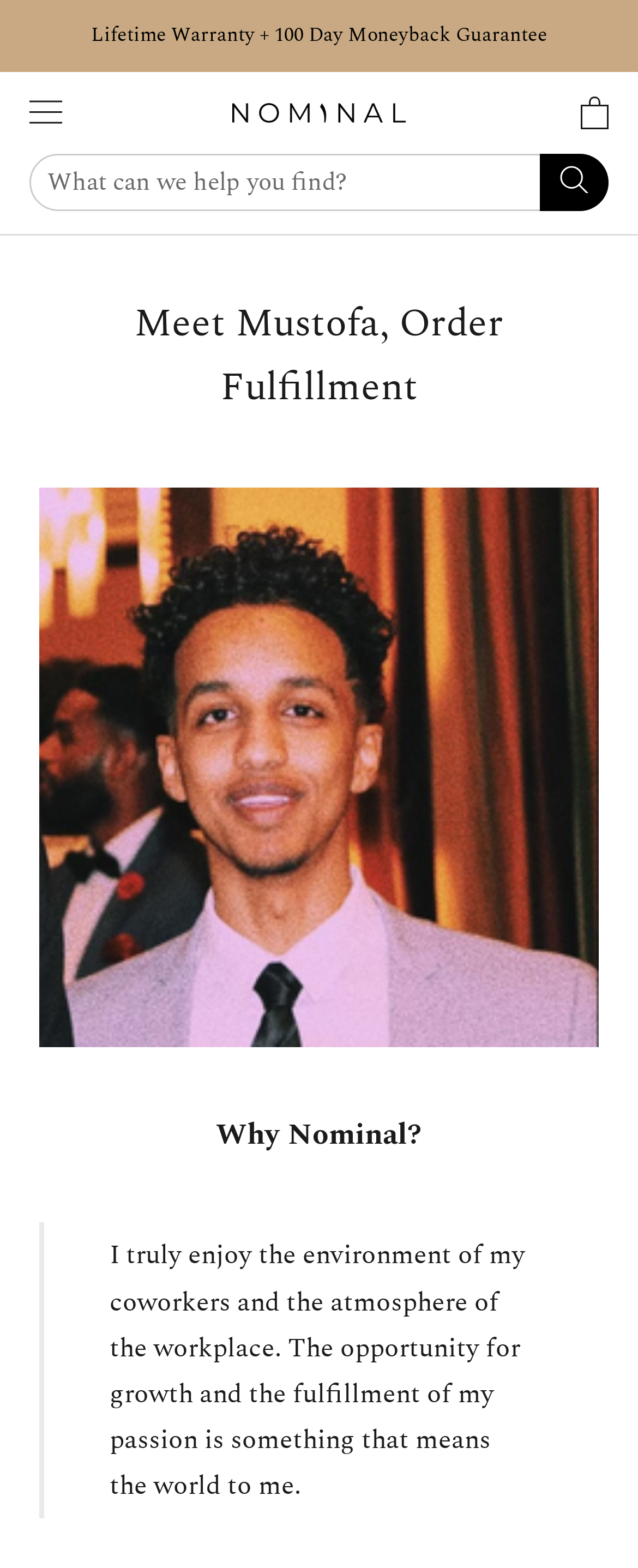Provide the bounding box for the UI element matching this description: "aria-label="Open navigation"".

[0.046, 0.064, 0.318, 0.08]